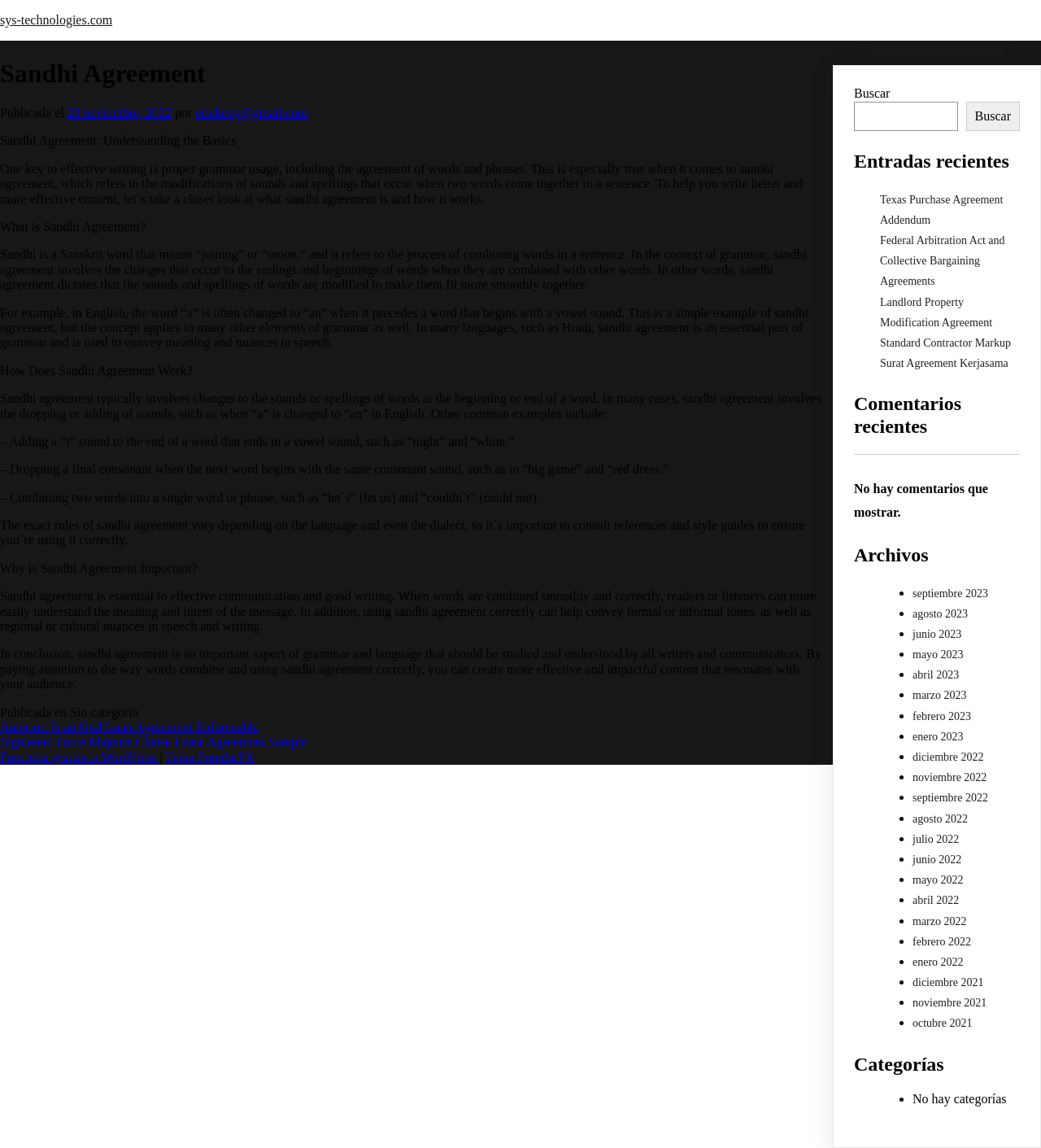Please identify the bounding box coordinates of where to click in order to follow the instruction: "Search for something".

[0.82, 0.088, 0.92, 0.114]